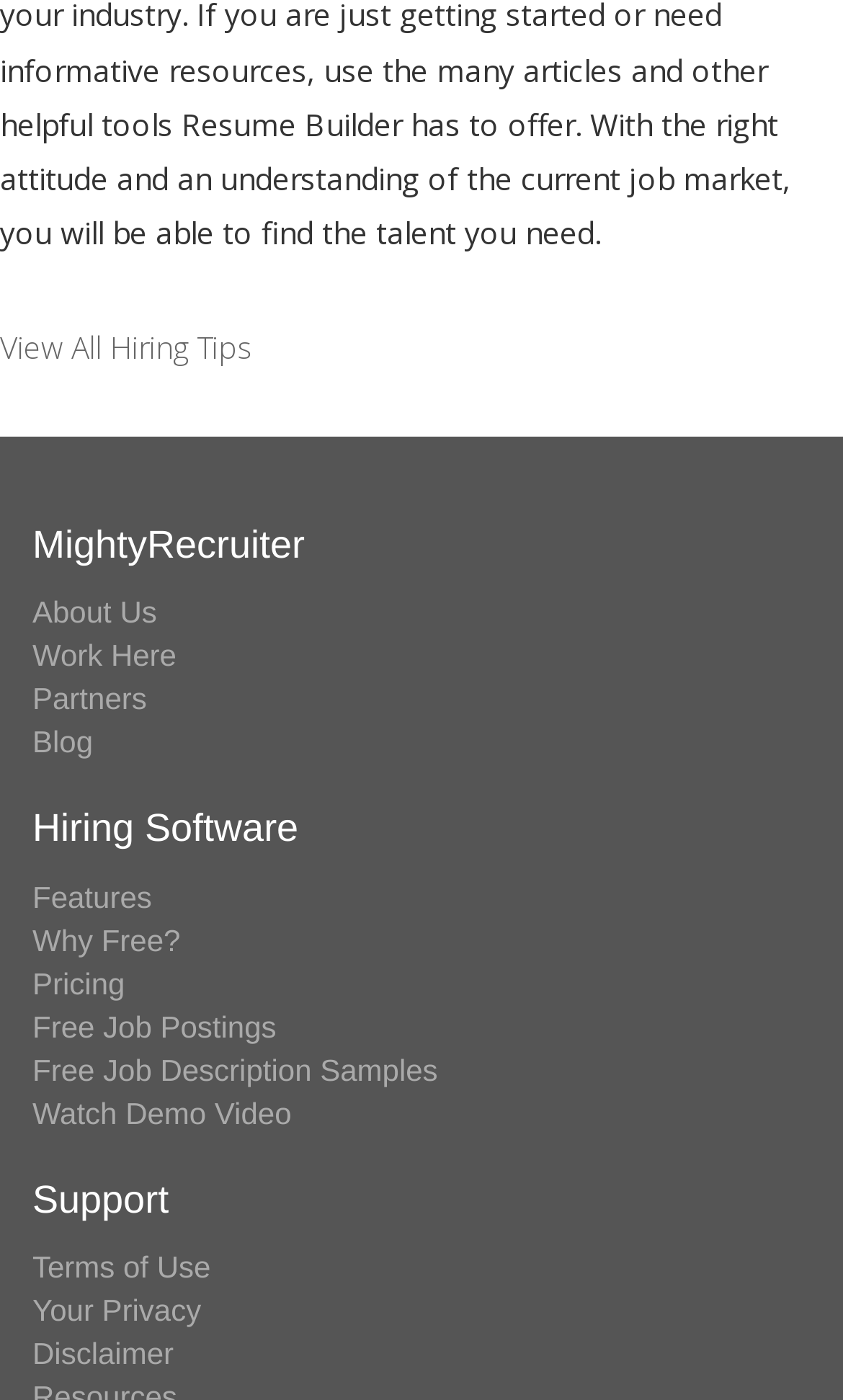Locate the bounding box coordinates of the clickable area to execute the instruction: "Watch a demo video". Provide the coordinates as four float numbers between 0 and 1, represented as [left, top, right, bottom].

[0.038, 0.782, 0.346, 0.807]